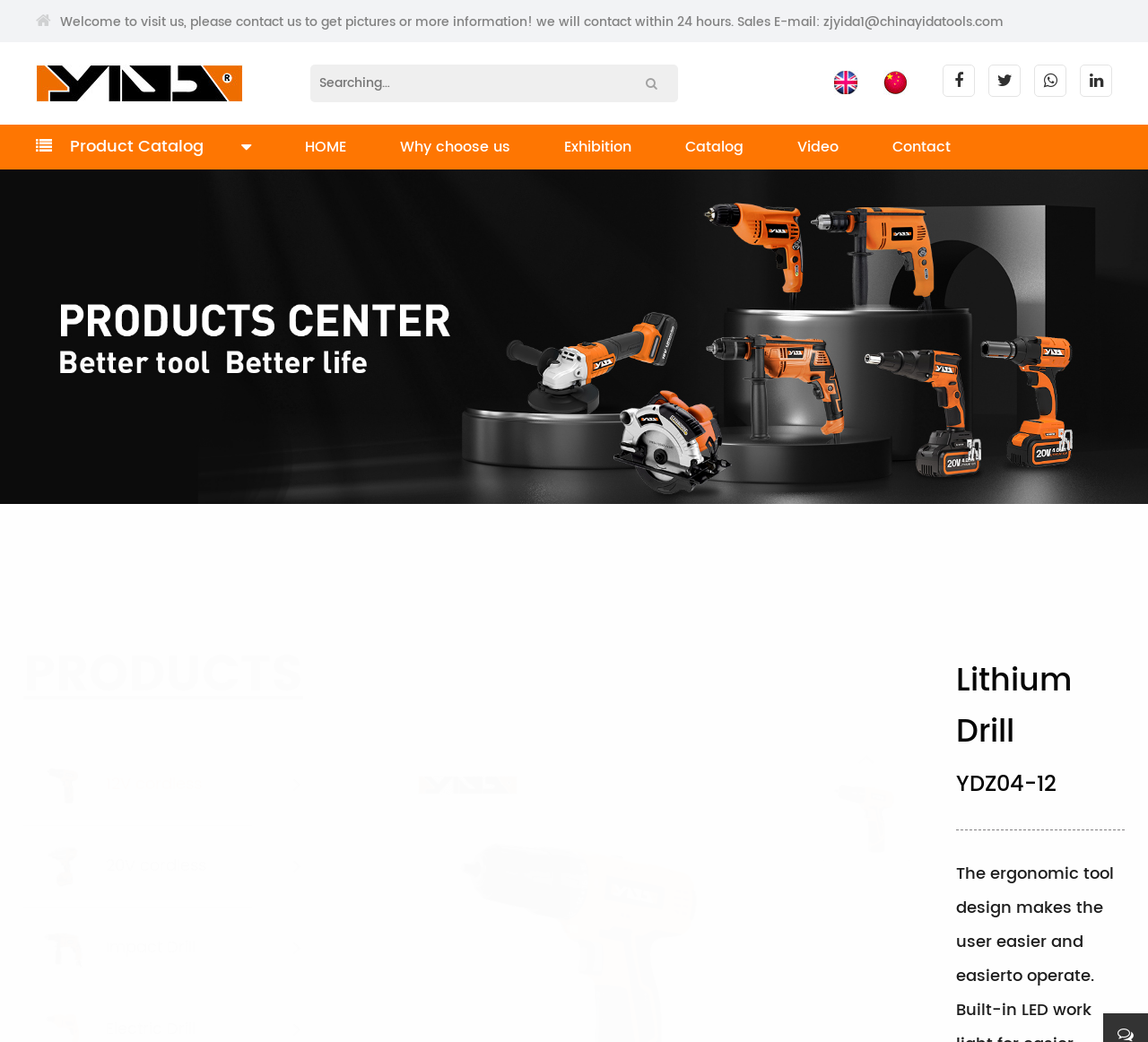What is the language of the webpage?
Please provide a comprehensive answer based on the details in the screenshot.

The webpage has a link labeled 'English' in the top-right corner, suggesting that the language of the webpage is English. Additionally, the text on the webpage is in English.